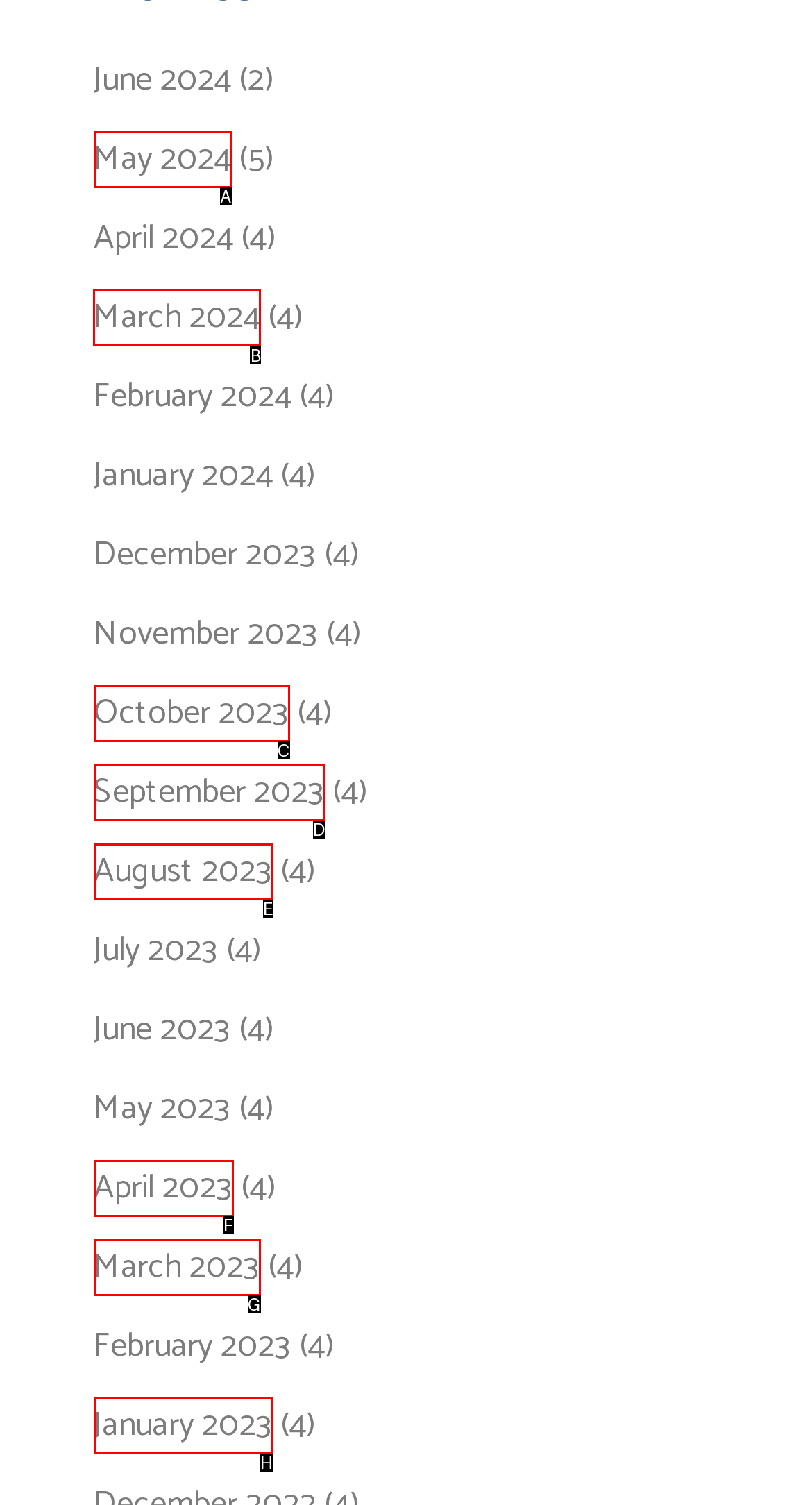Which HTML element should be clicked to complete the following task: check March 2024?
Answer with the letter corresponding to the correct choice.

B